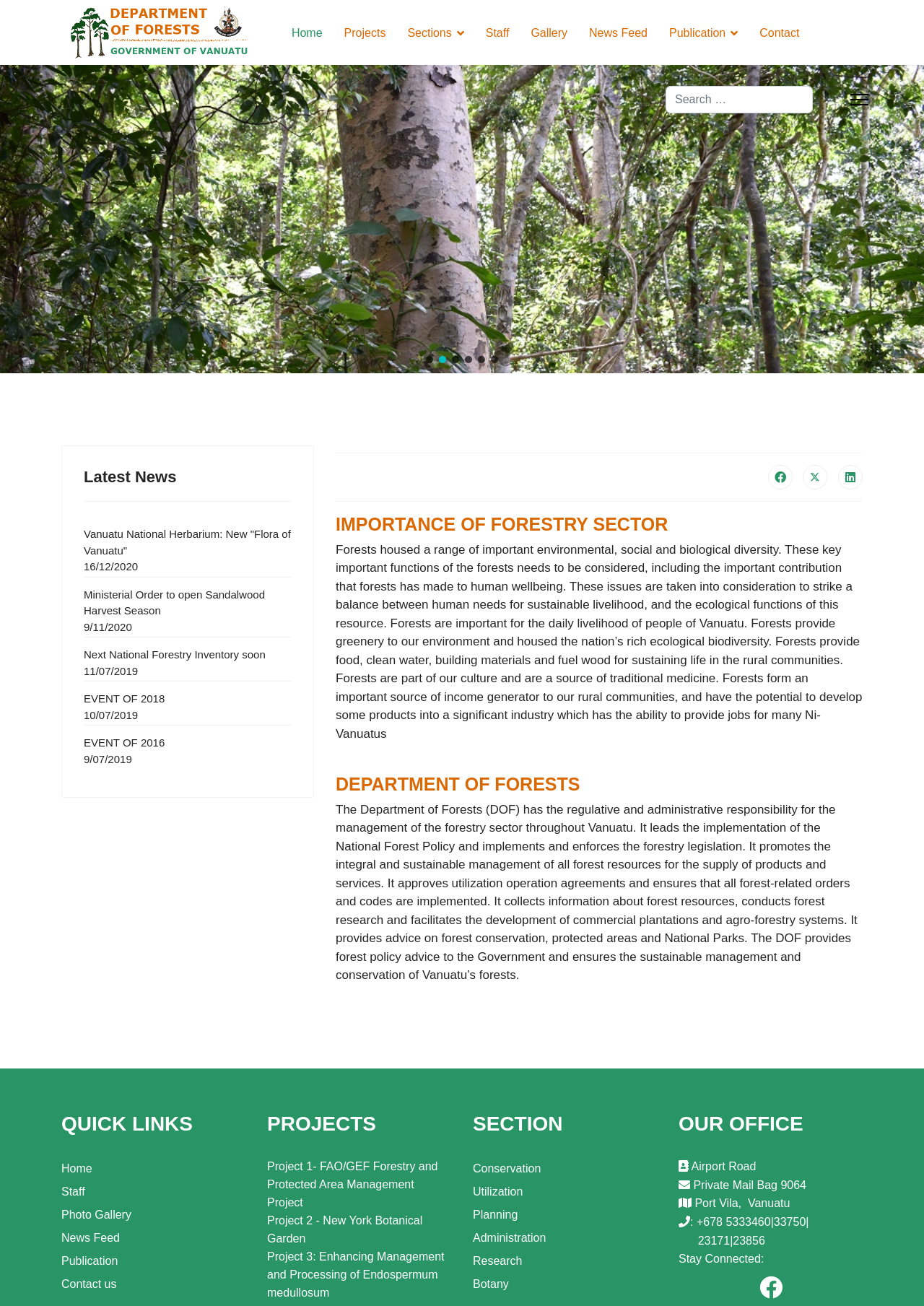Please locate the bounding box coordinates of the element that should be clicked to achieve the given instruction: "Check the Facebook link".

[0.831, 0.356, 0.857, 0.375]